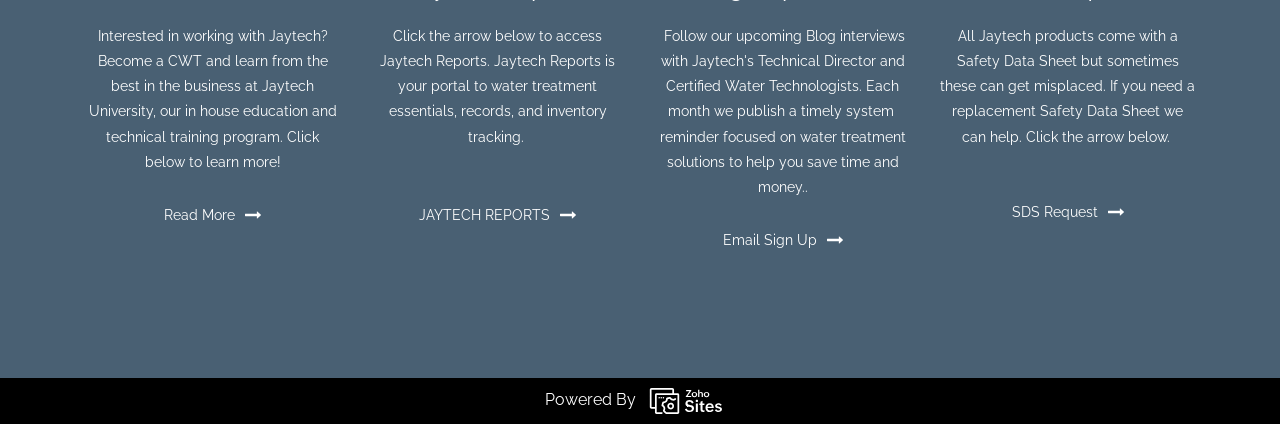Identify the bounding box for the UI element specified in this description: "Email Sign Up". The coordinates must be four float numbers between 0 and 1, formatted as [left, top, right, bottom].

[0.564, 0.519, 0.658, 0.614]